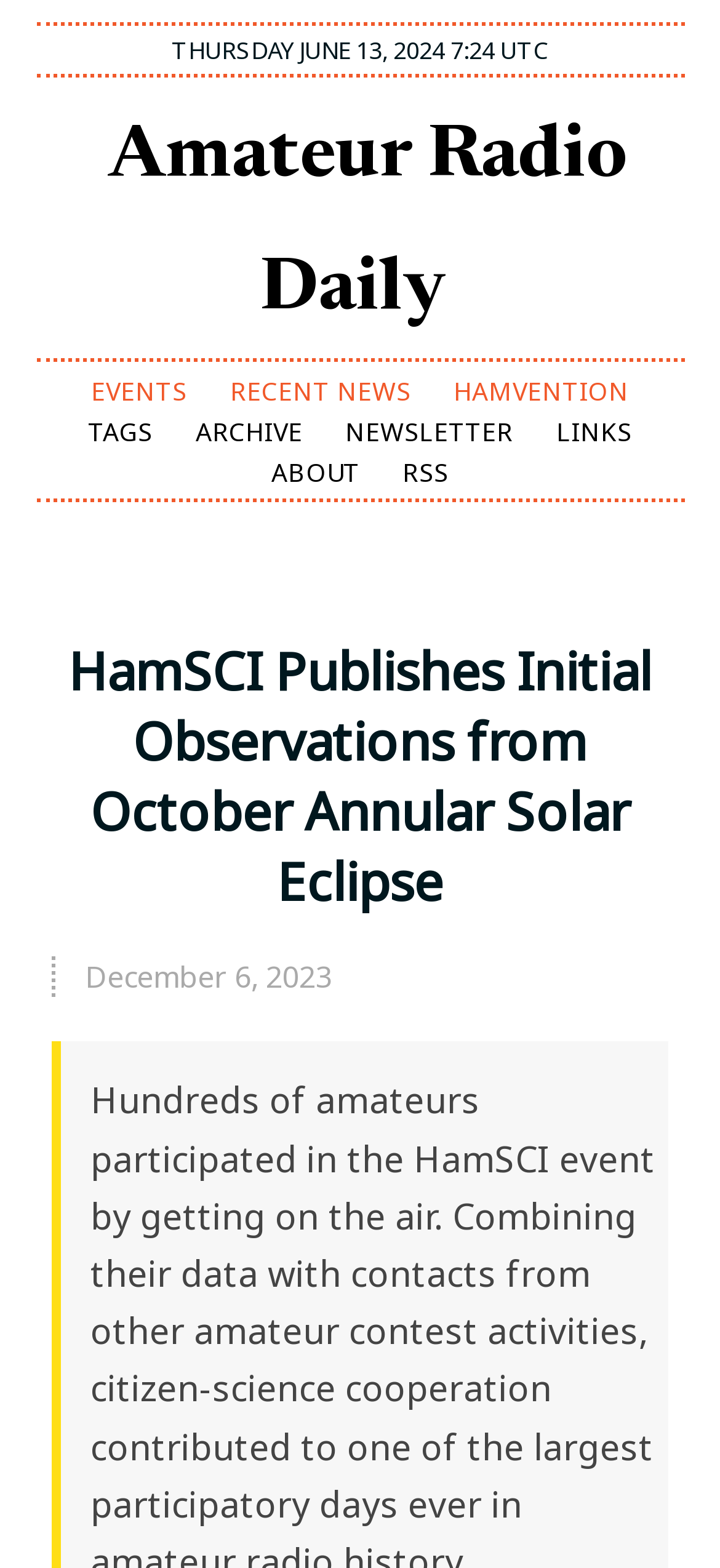Please identify the bounding box coordinates of the area I need to click to accomplish the following instruction: "visit Hamvention".

[0.626, 0.238, 0.878, 0.26]